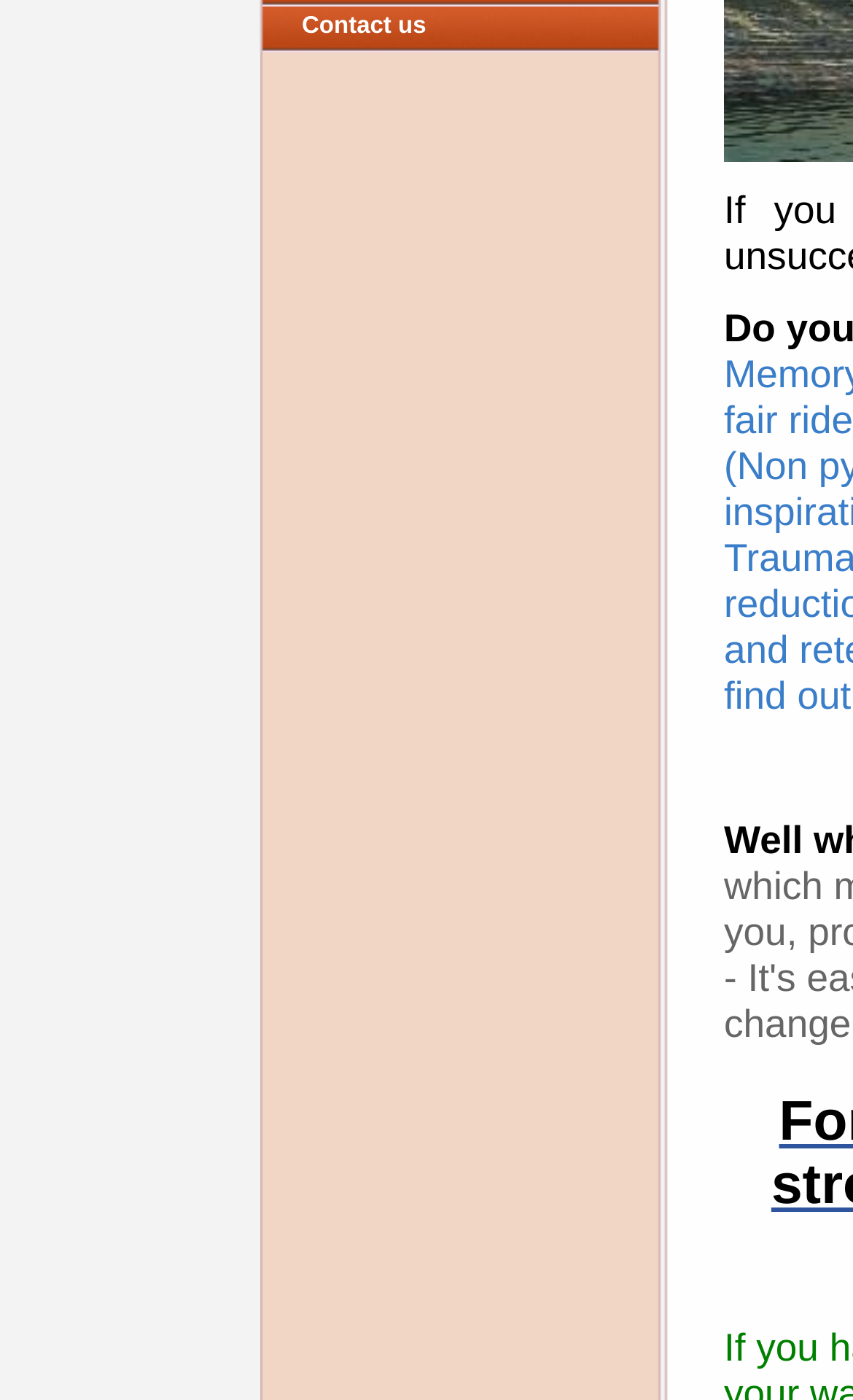Given the description of the UI element: "Contact us", predict the bounding box coordinates in the form of [left, top, right, bottom], with each value being a float between 0 and 1.

[0.303, 0.005, 0.774, 0.037]